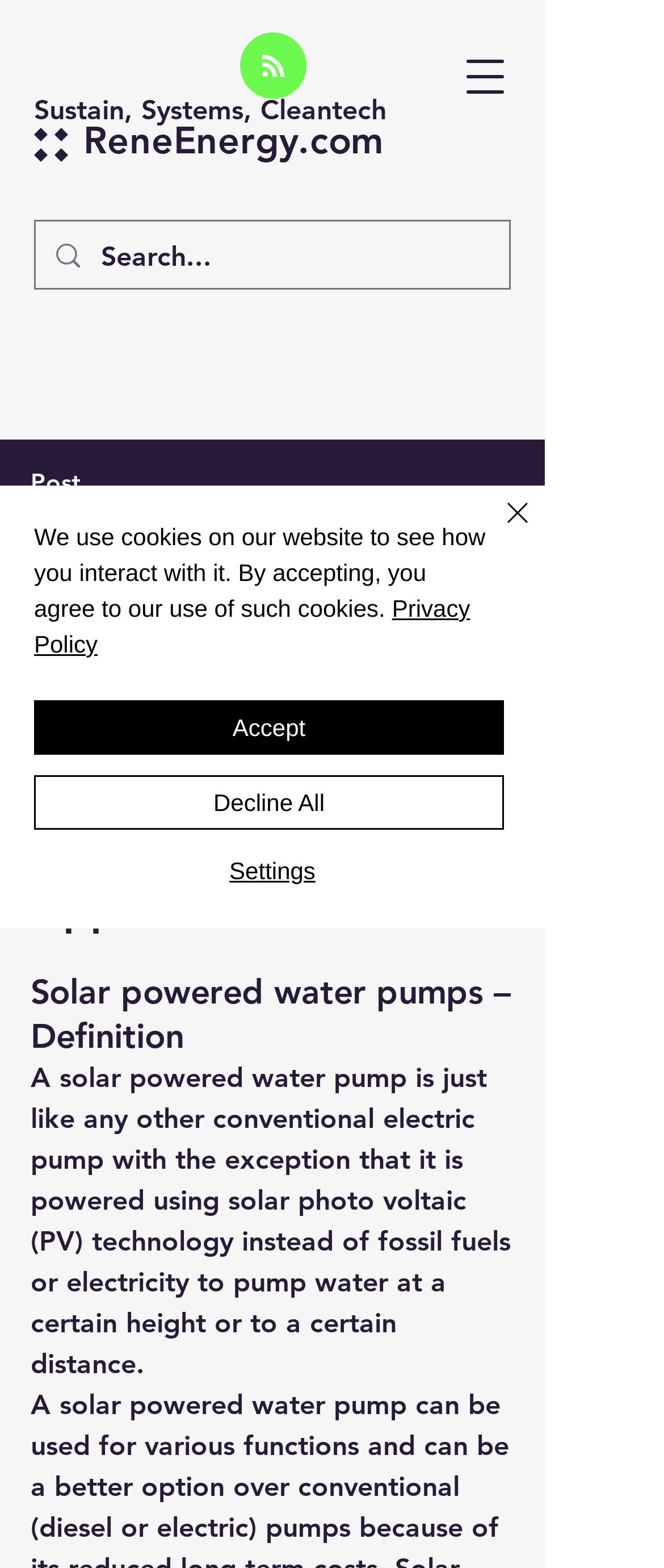Identify and generate the primary title of the webpage.

Solar powered water pumps: Benefits and Applications